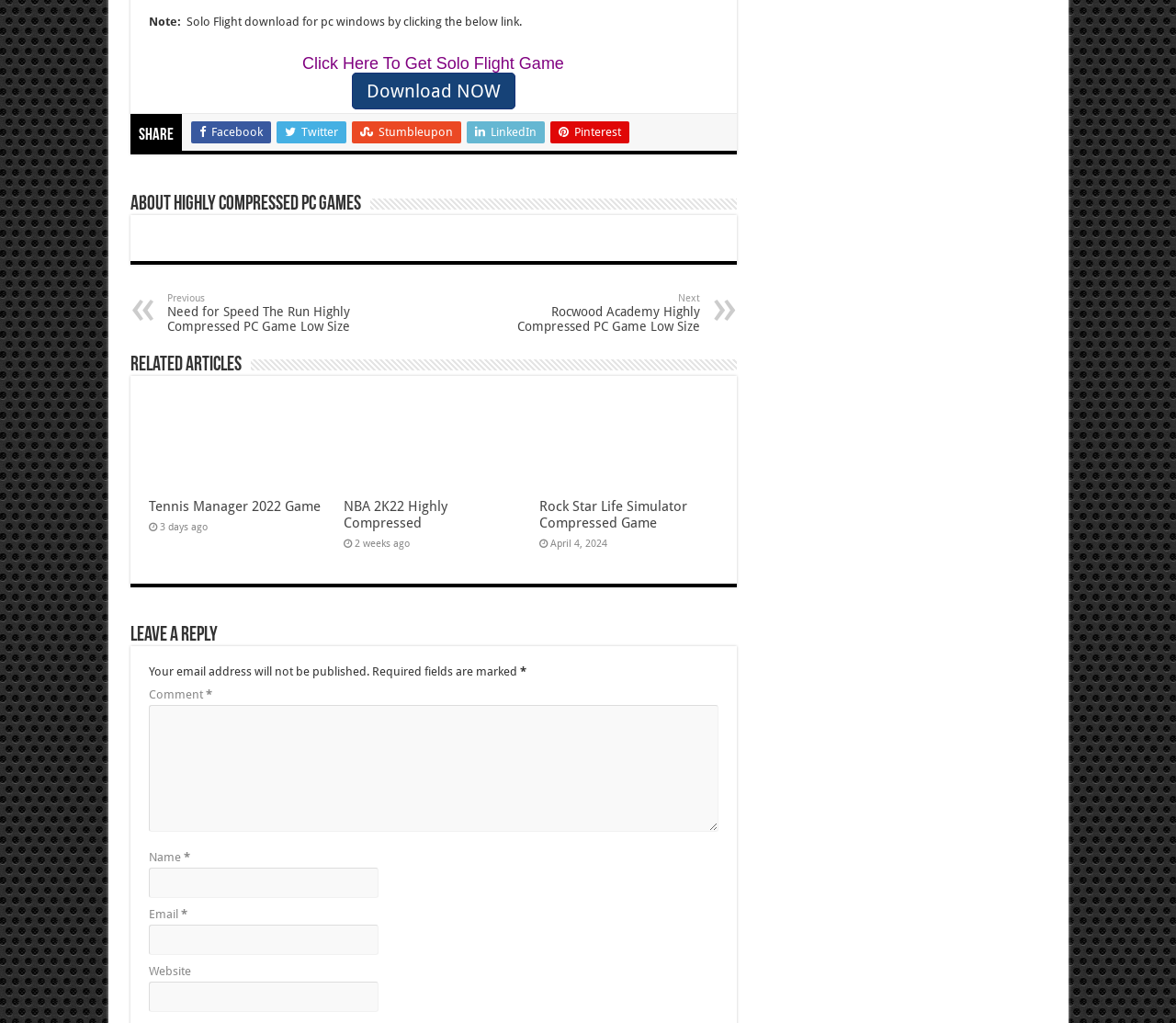Can you find the bounding box coordinates for the element that needs to be clicked to execute this instruction: "Read about Tennis Manager 2022 game"? The coordinates should be given as four float numbers between 0 and 1, i.e., [left, top, right, bottom].

[0.126, 0.487, 0.278, 0.503]